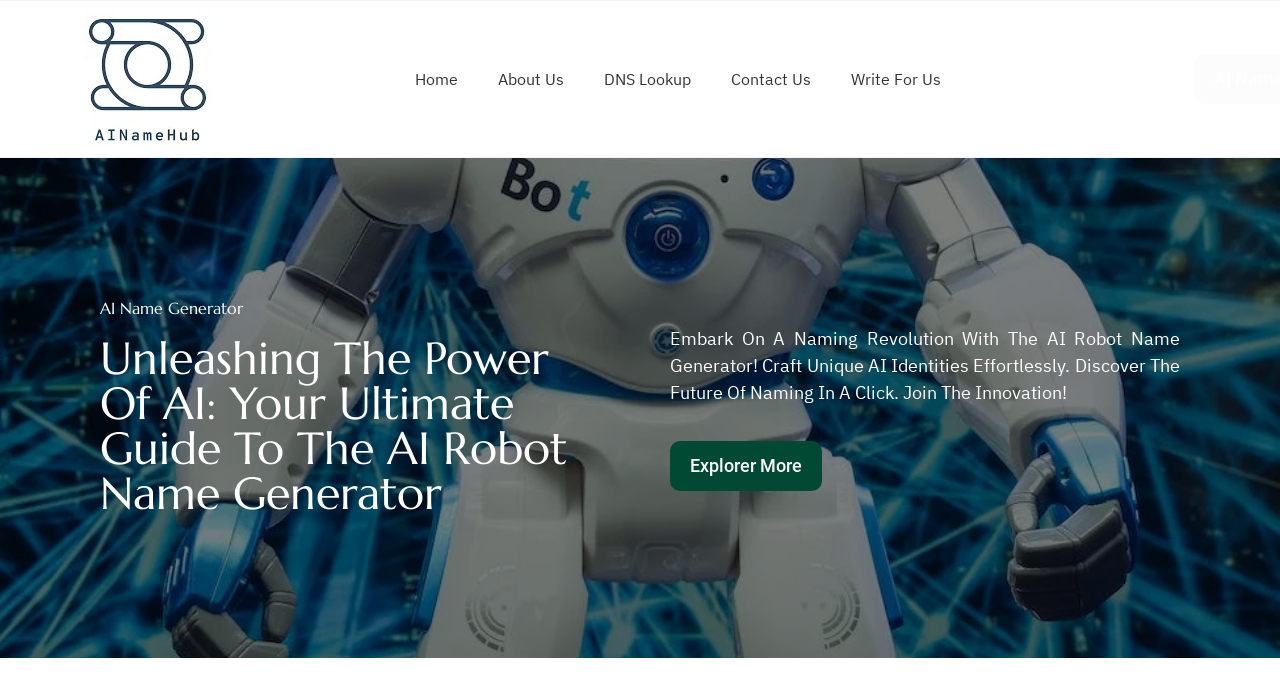Based on the provided description, "Home", find the bounding box of the corresponding UI element in the screenshot.

[0.308, 0.081, 0.373, 0.147]